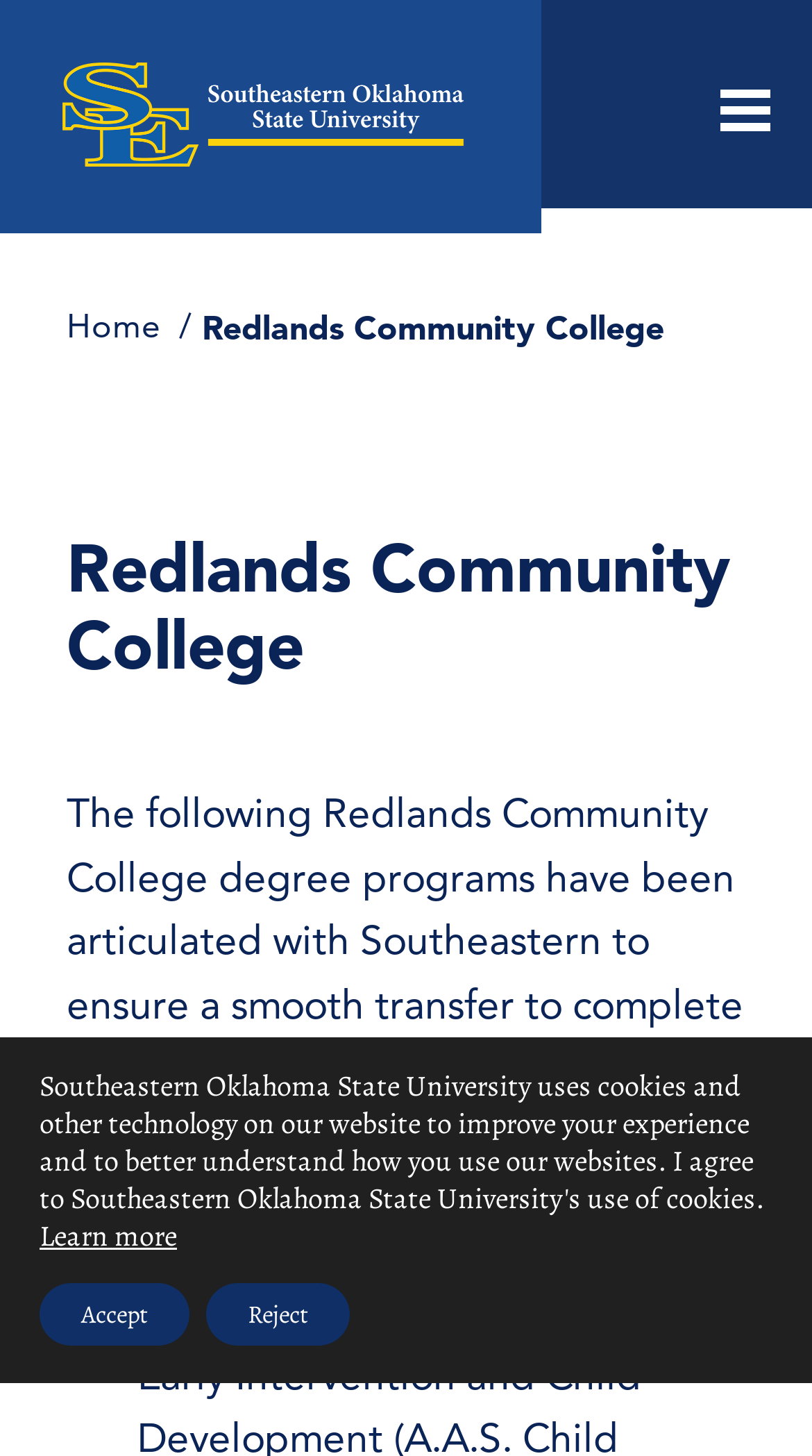What is the purpose of the button with the text 'Accept'?
Please answer the question with a detailed response using the information from the screenshot.

I inferred the purpose of the button by looking at its context within the GDPR Cookie Banner element with the bounding box coordinates [0.0, 0.711, 1.0, 0.95] and determined that it is related to accepting cookies.